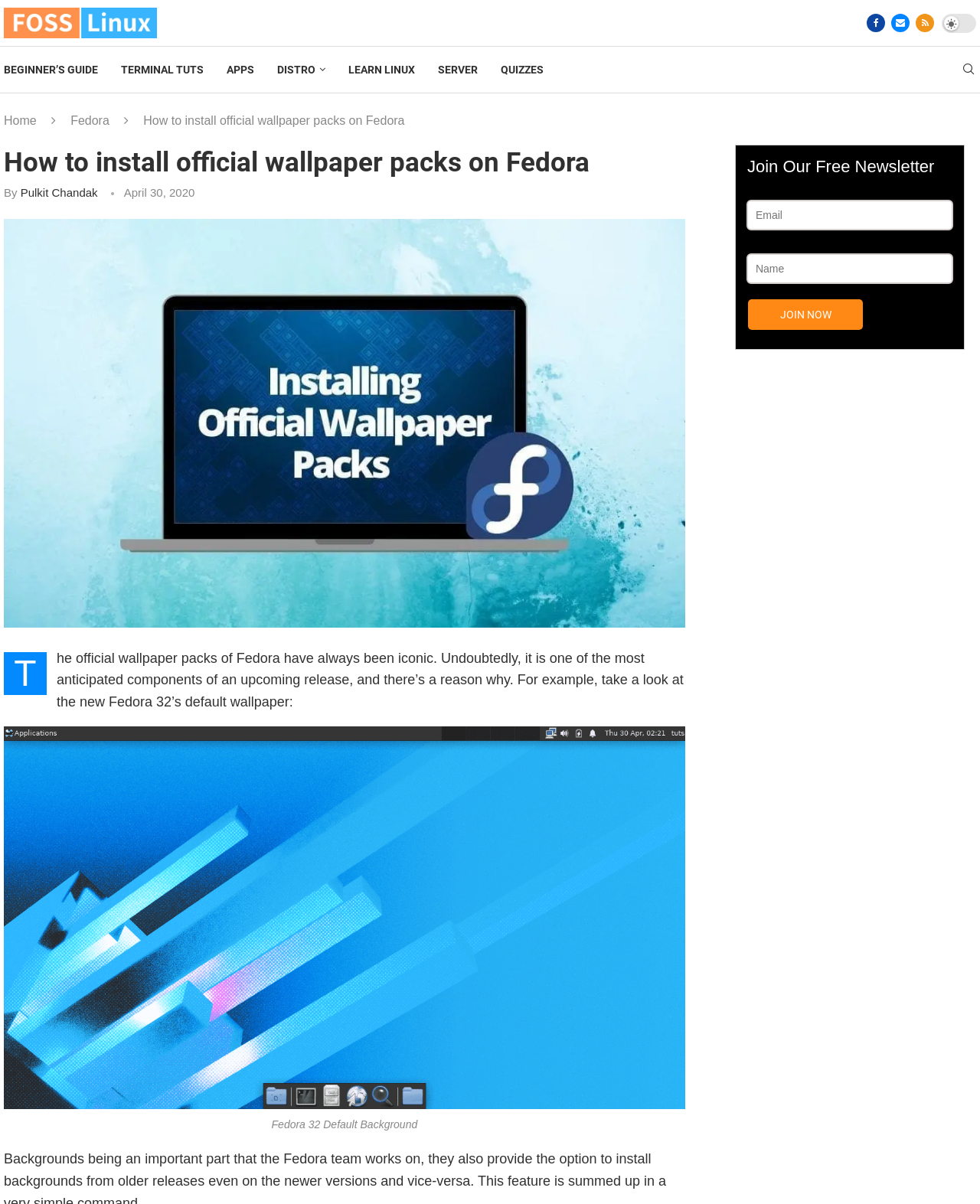Identify the bounding box coordinates of the region that needs to be clicked to carry out this instruction: "Click on the Facebook link". Provide these coordinates as four float numbers ranging from 0 to 1, i.e., [left, top, right, bottom].

[0.884, 0.011, 0.903, 0.027]